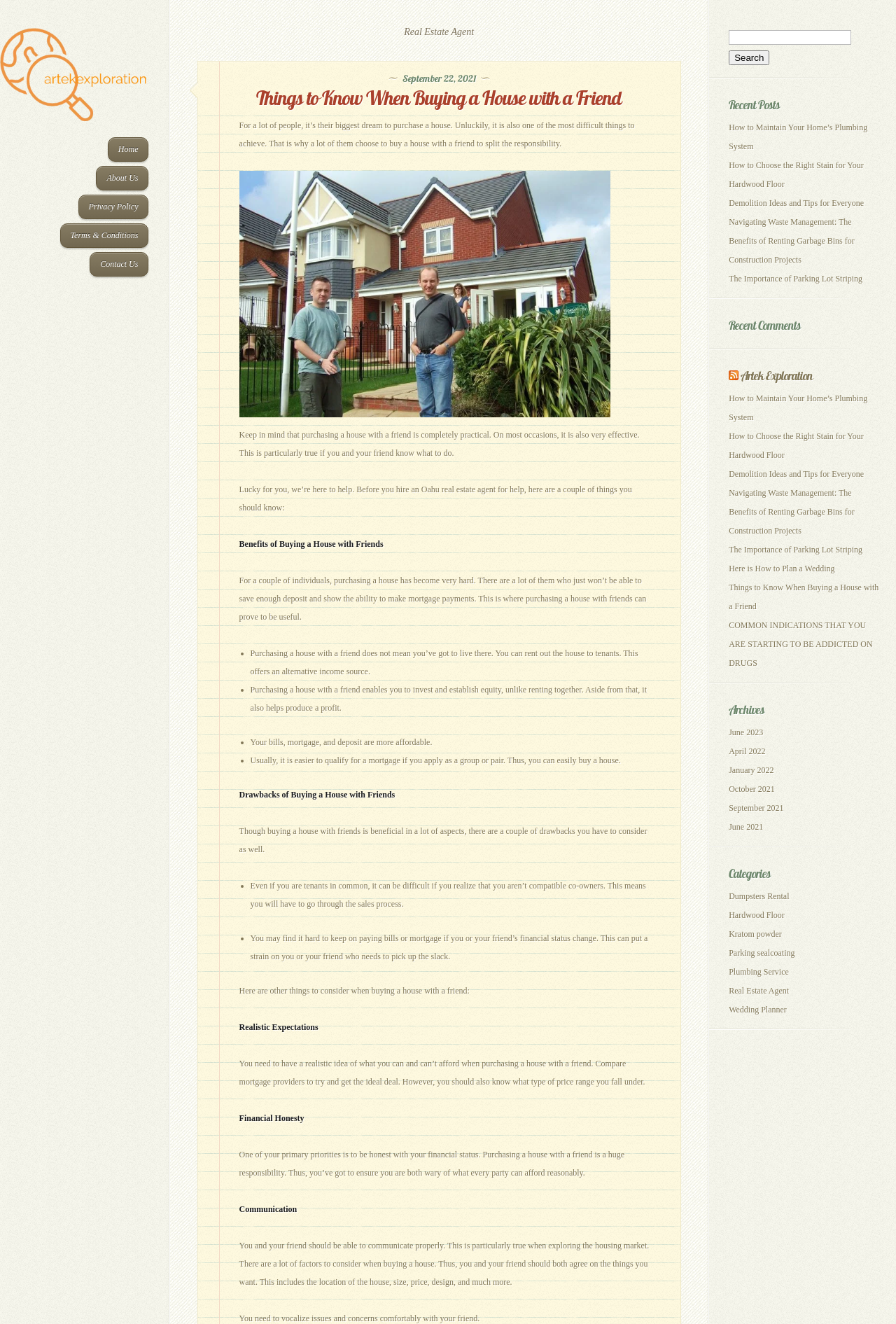Locate the bounding box coordinates of the item that should be clicked to fulfill the instruction: "Search for something".

[0.813, 0.023, 0.95, 0.034]